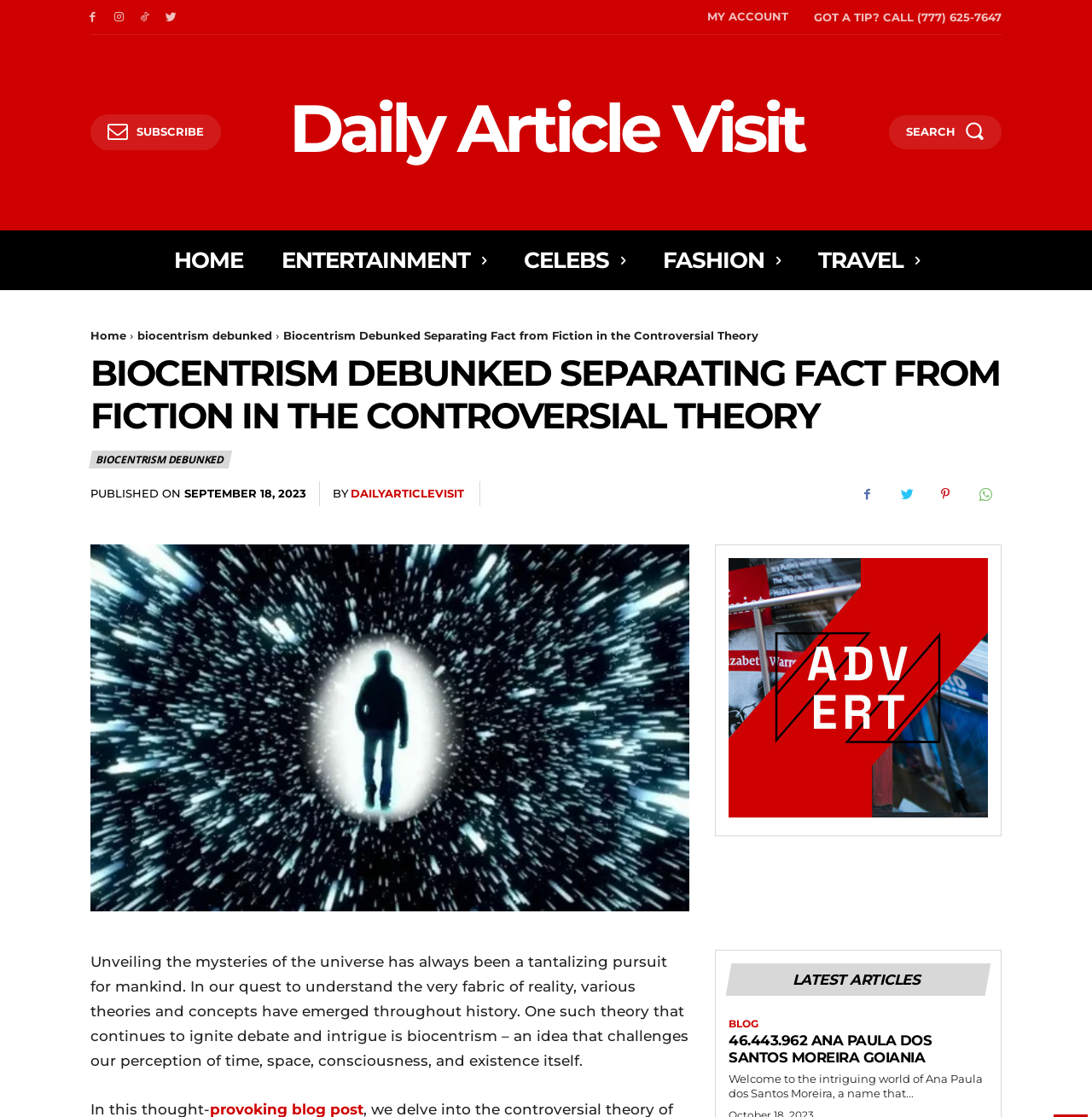Determine the bounding box coordinates of the target area to click to execute the following instruction: "Read the article 'BIOCENTRISM DEBUNKED'."

[0.083, 0.403, 0.211, 0.419]